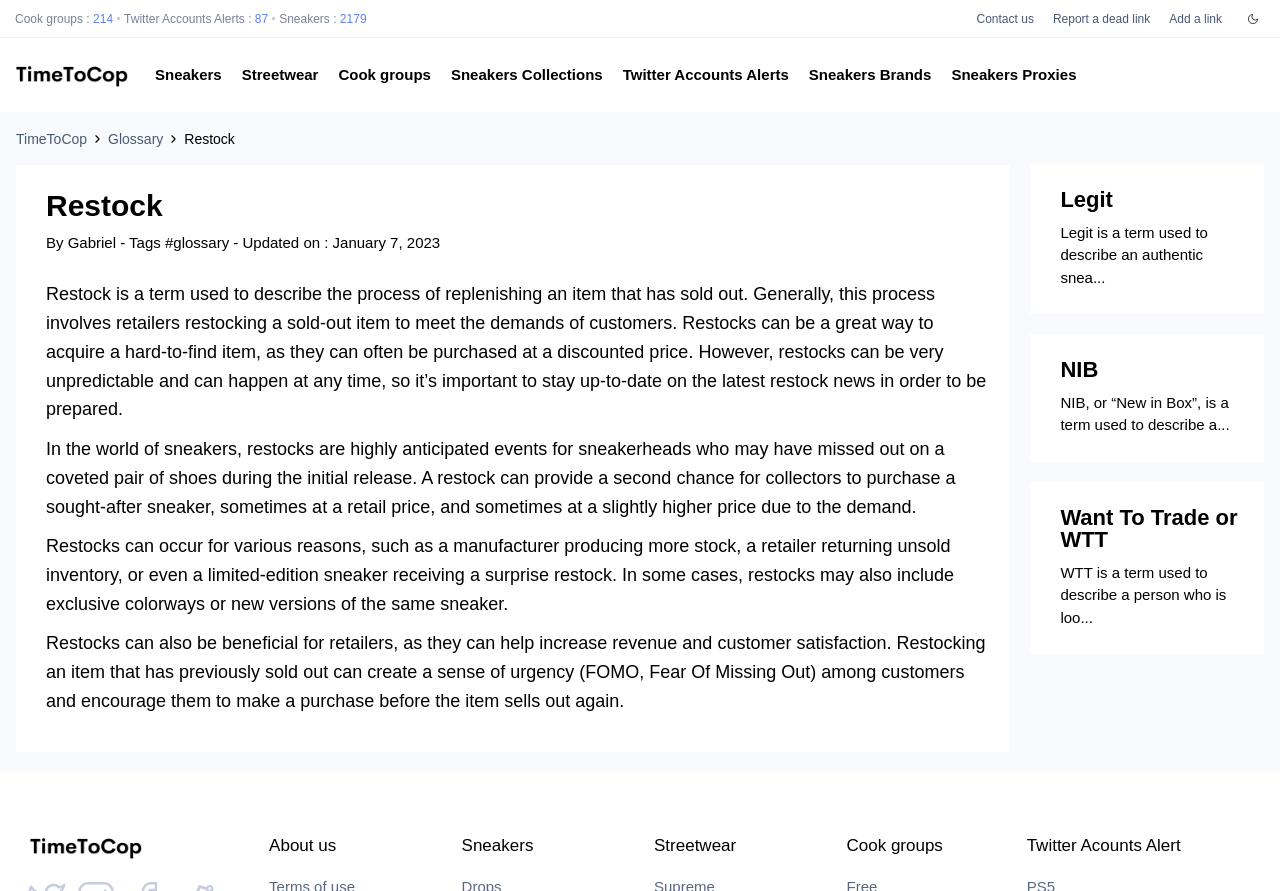Specify the bounding box coordinates of the area to click in order to execute this command: 'Click on Add a link'. The coordinates should consist of four float numbers ranging from 0 to 1, and should be formatted as [left, top, right, bottom].

[0.914, 0.013, 0.955, 0.029]